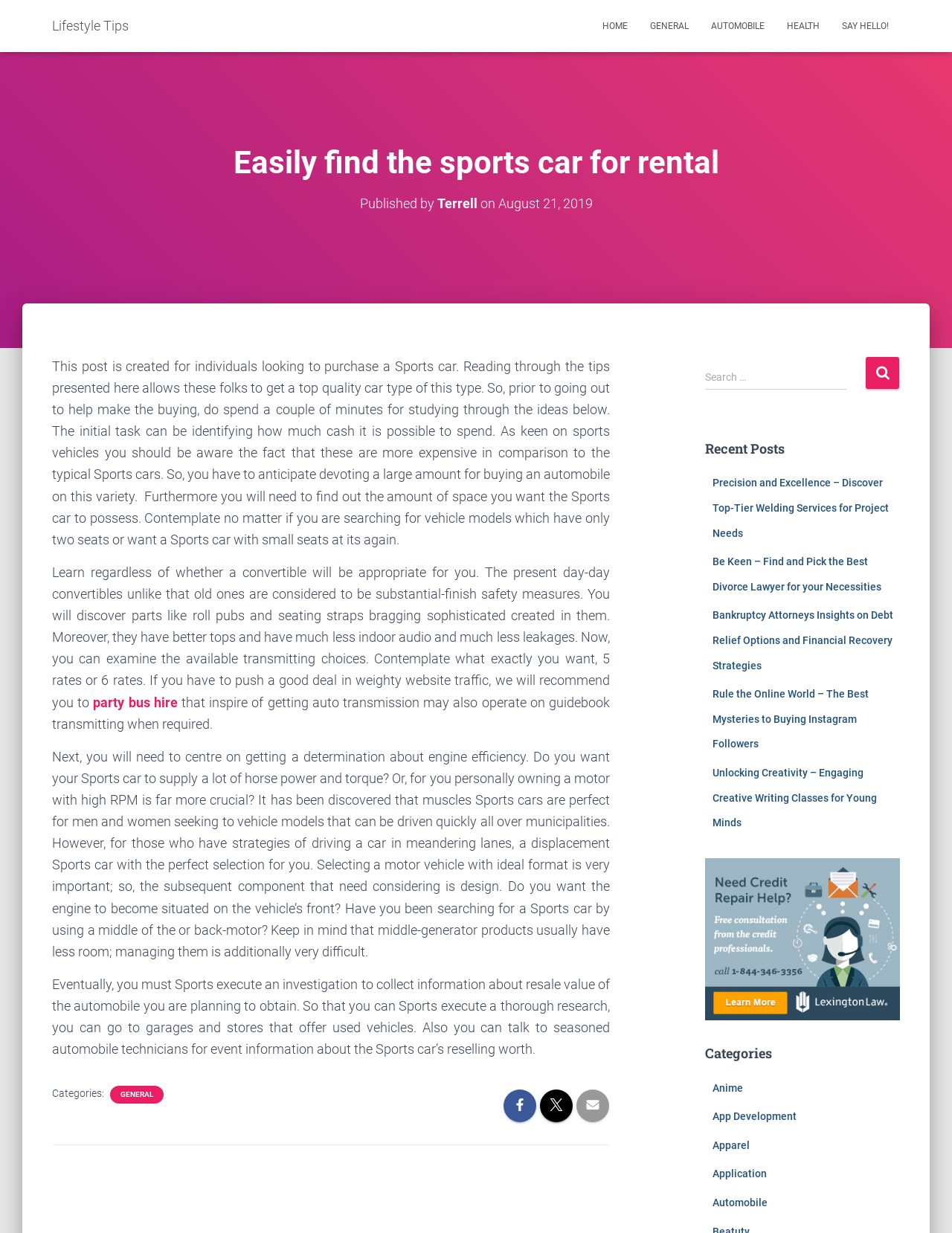Kindly determine the bounding box coordinates of the area that needs to be clicked to fulfill this instruction: "Search for something".

[0.74, 0.295, 0.945, 0.337]